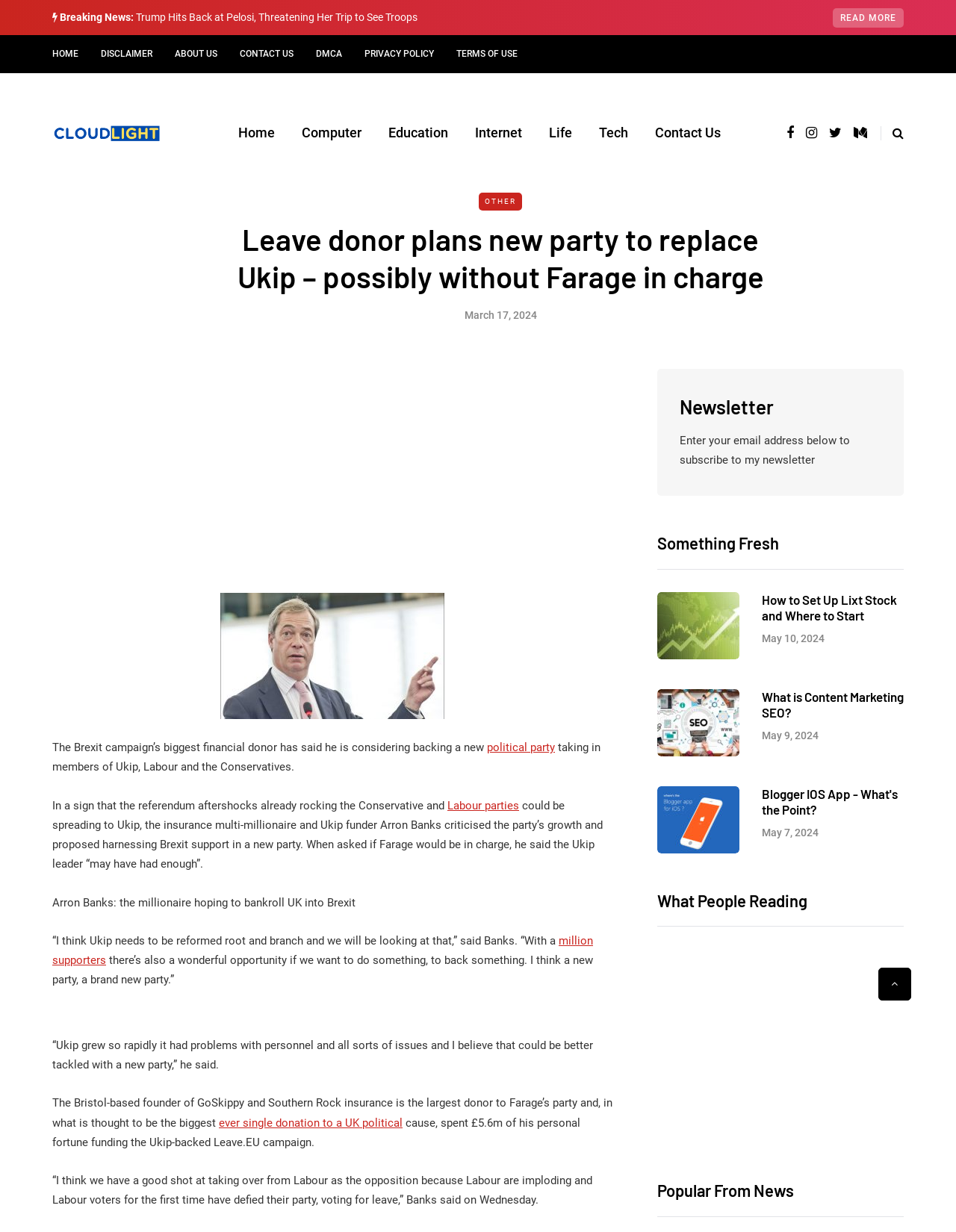Locate the bounding box coordinates of the clickable area needed to fulfill the instruction: "Read more about Trump hitting back at Pelosi".

[0.871, 0.007, 0.945, 0.022]